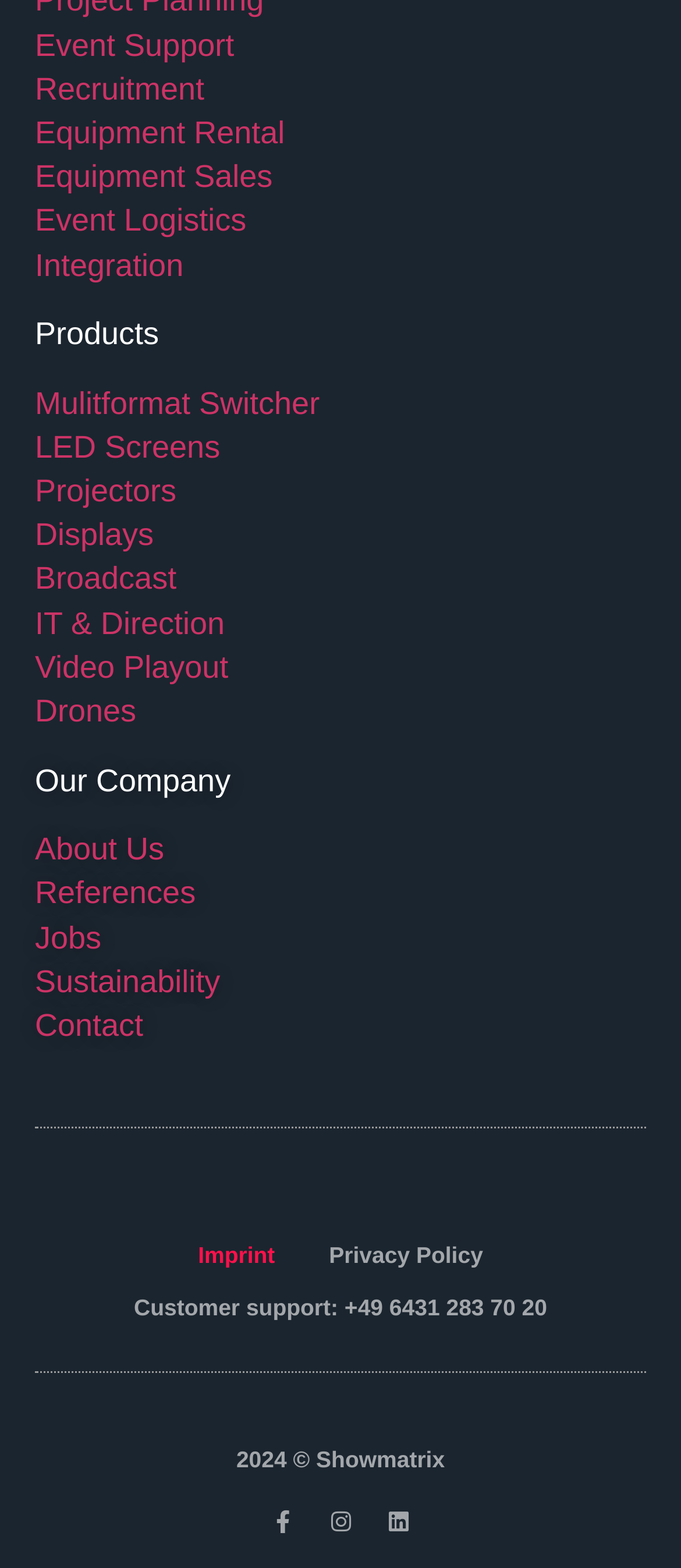Answer the following inquiry with a single word or phrase:
What is the company's customer support number?

+49 6431 283 70 20